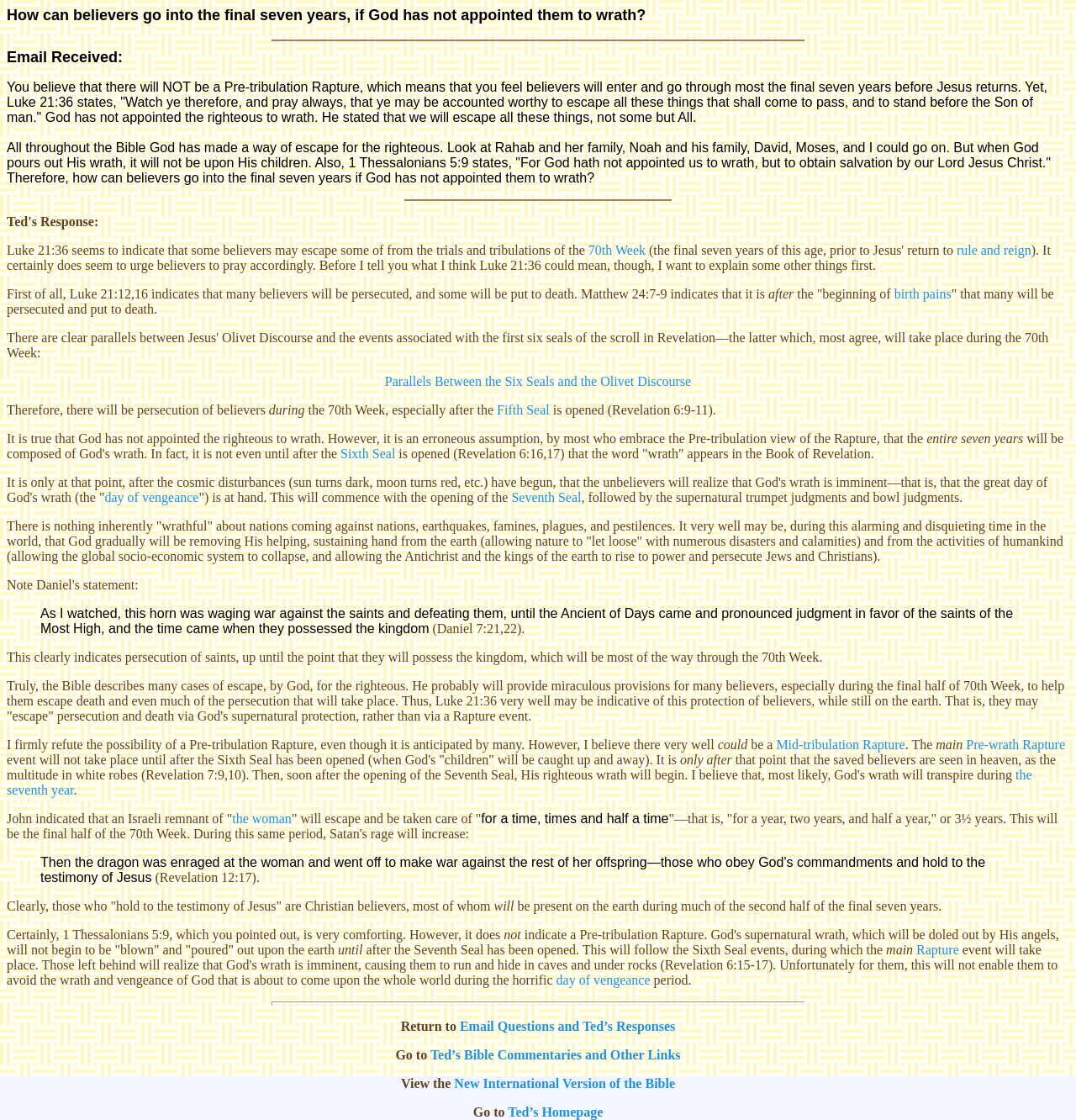What is the main topic of this webpage?
Carefully analyze the image and provide a thorough answer to the question.

Based on the content of the webpage, it appears to be discussing the concept of Rapture and its relation to the final seven years, with references to biblical passages and interpretations.